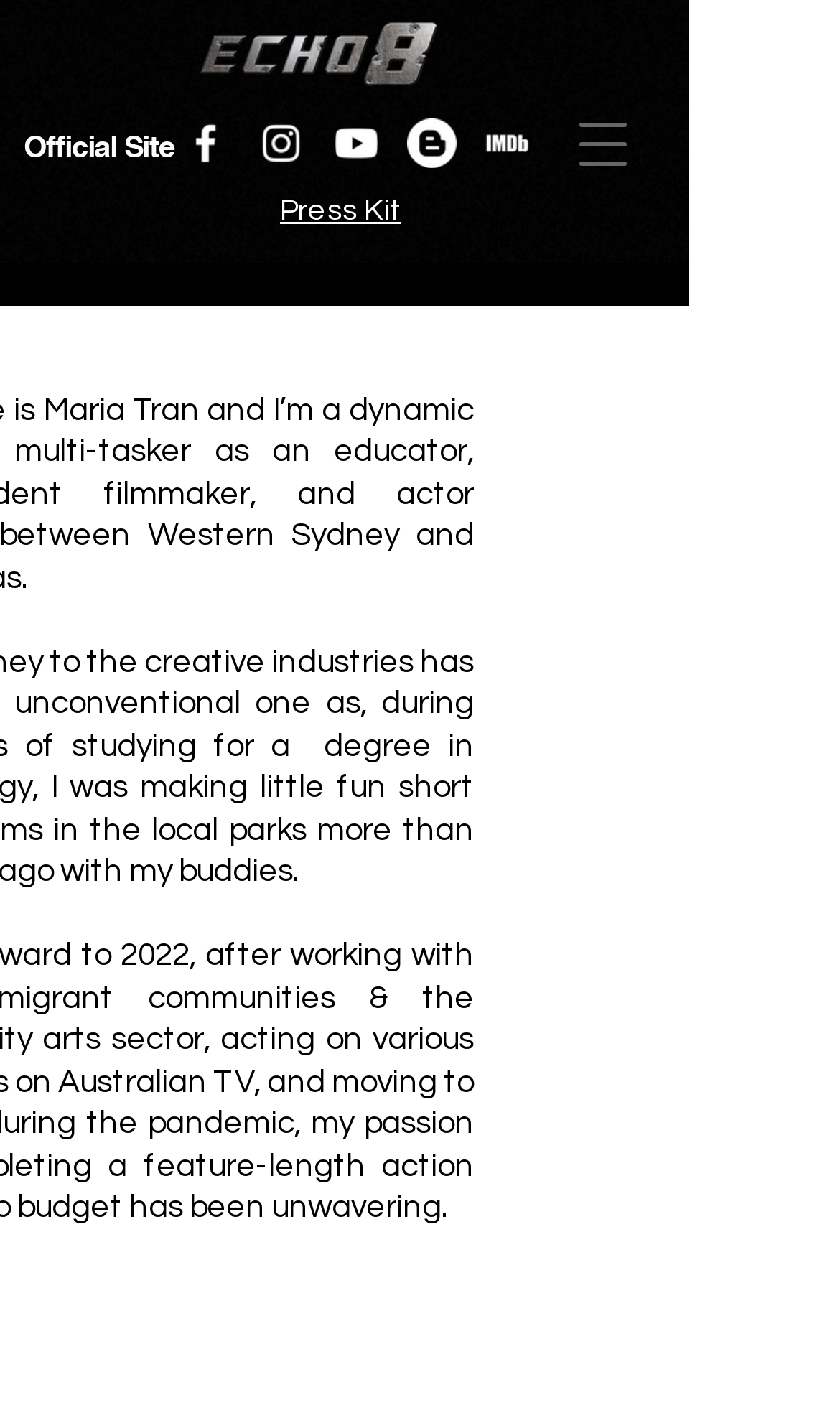How many social media links are there?
Refer to the image and respond with a one-word or short-phrase answer.

5